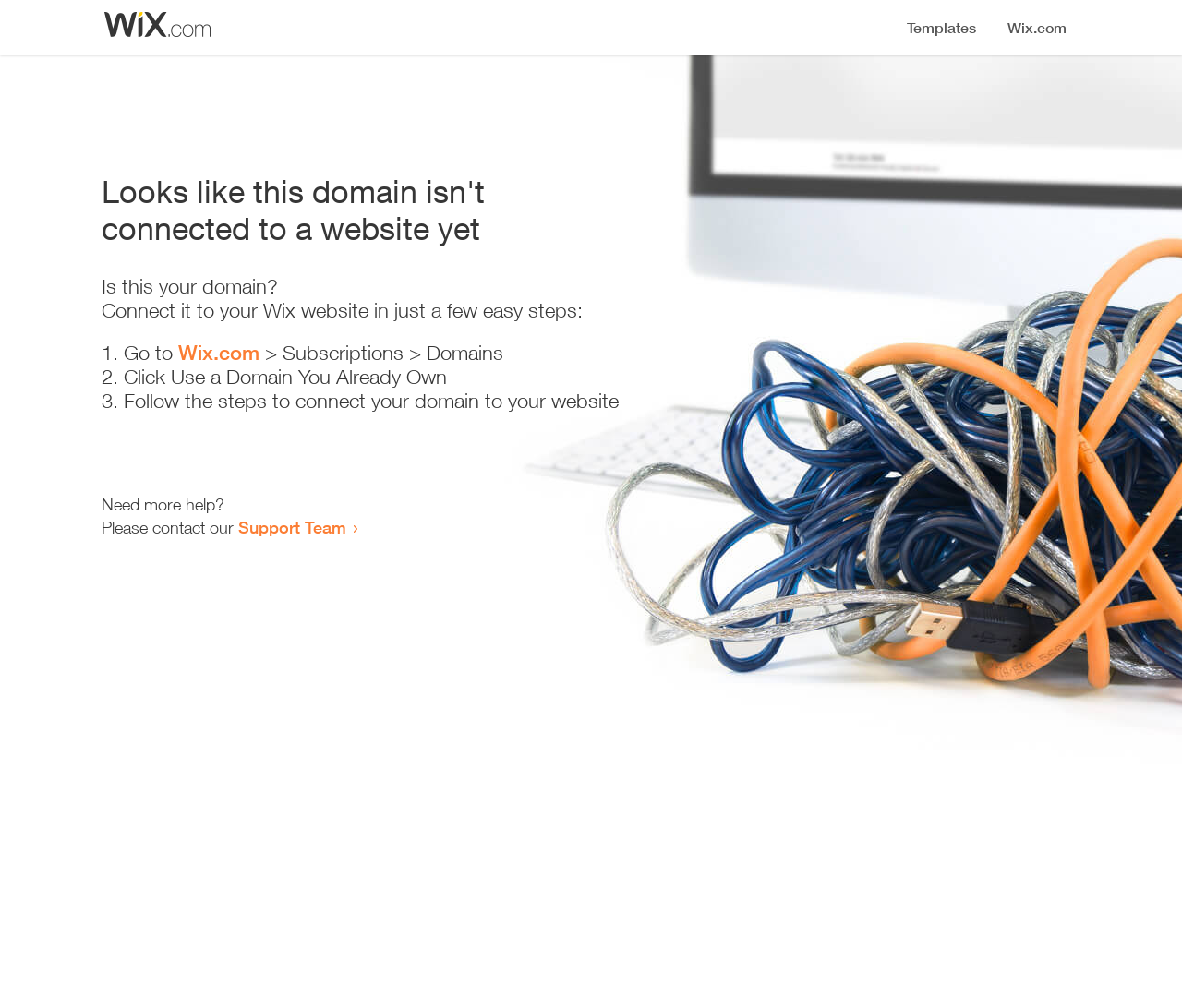Please extract the title of the webpage.

Looks like this domain isn't
connected to a website yet